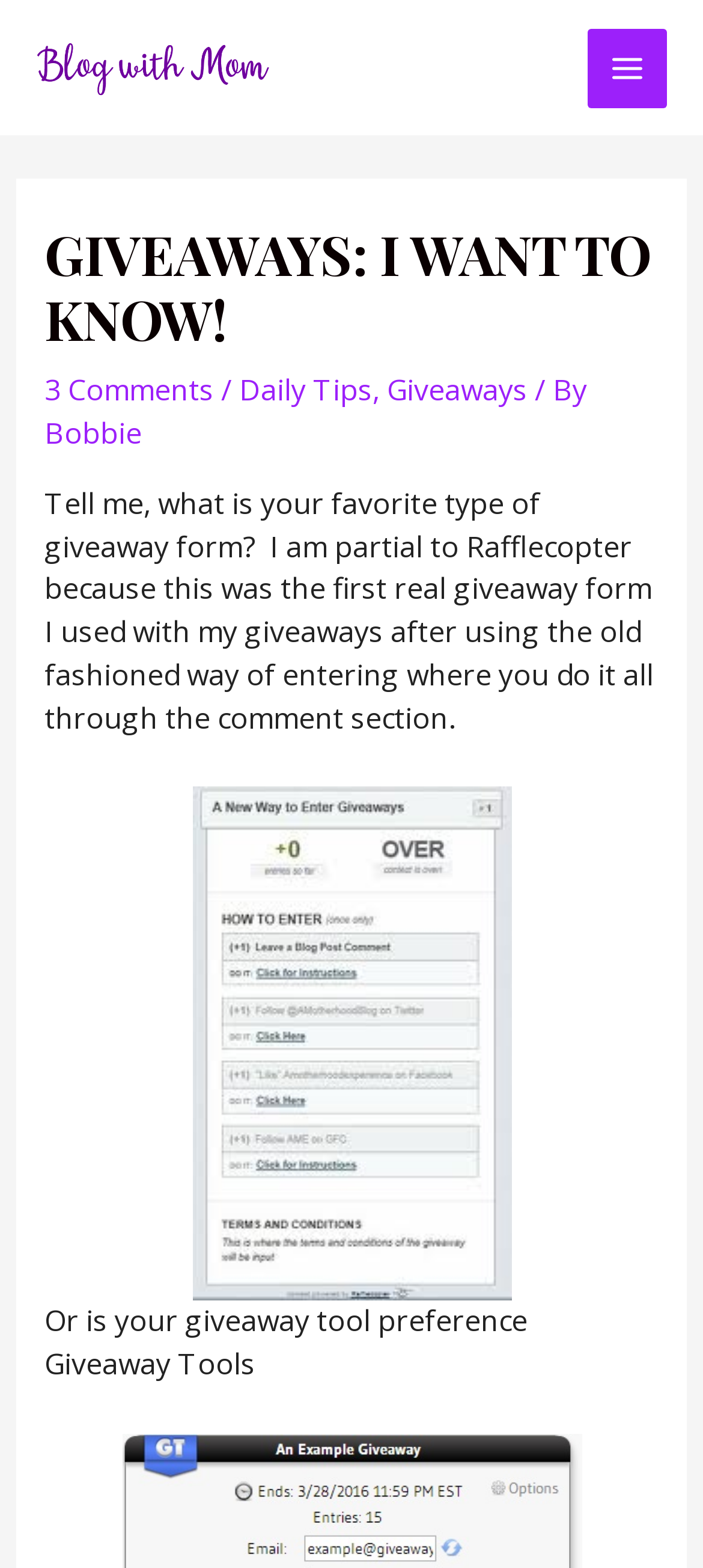Please provide a comprehensive answer to the question below using the information from the image: What is the topic of discussion on this webpage?

The webpage is discussing the different types of giveaway forms, with the author sharing their preference for Rafflecopter and asking for others' opinions.